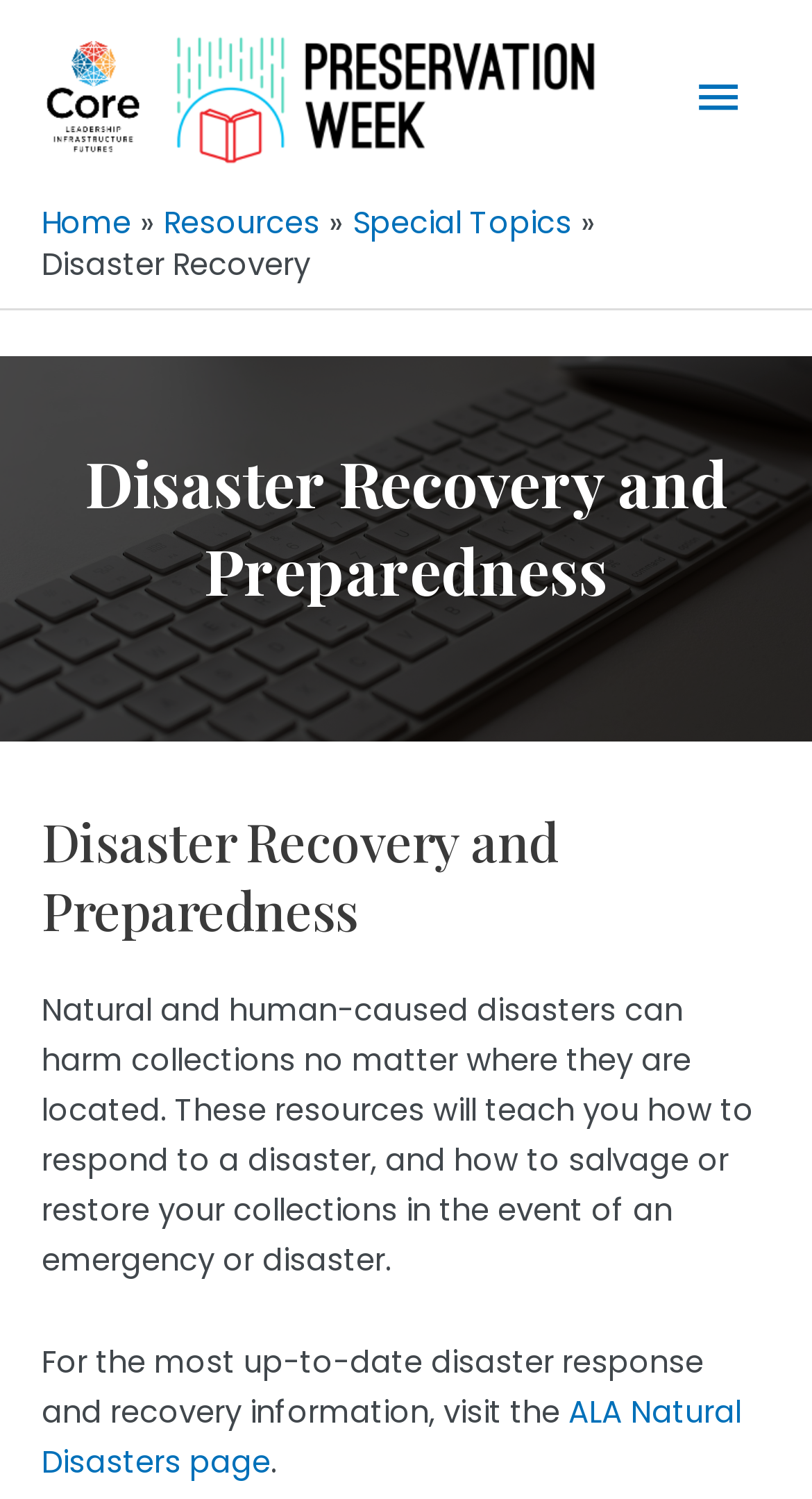Bounding box coordinates should be in the format (top-left x, top-left y, bottom-right x, bottom-right y) and all values should be floating point numbers between 0 and 1. Determine the bounding box coordinate for the UI element described as: Main Menu

[0.821, 0.031, 0.949, 0.104]